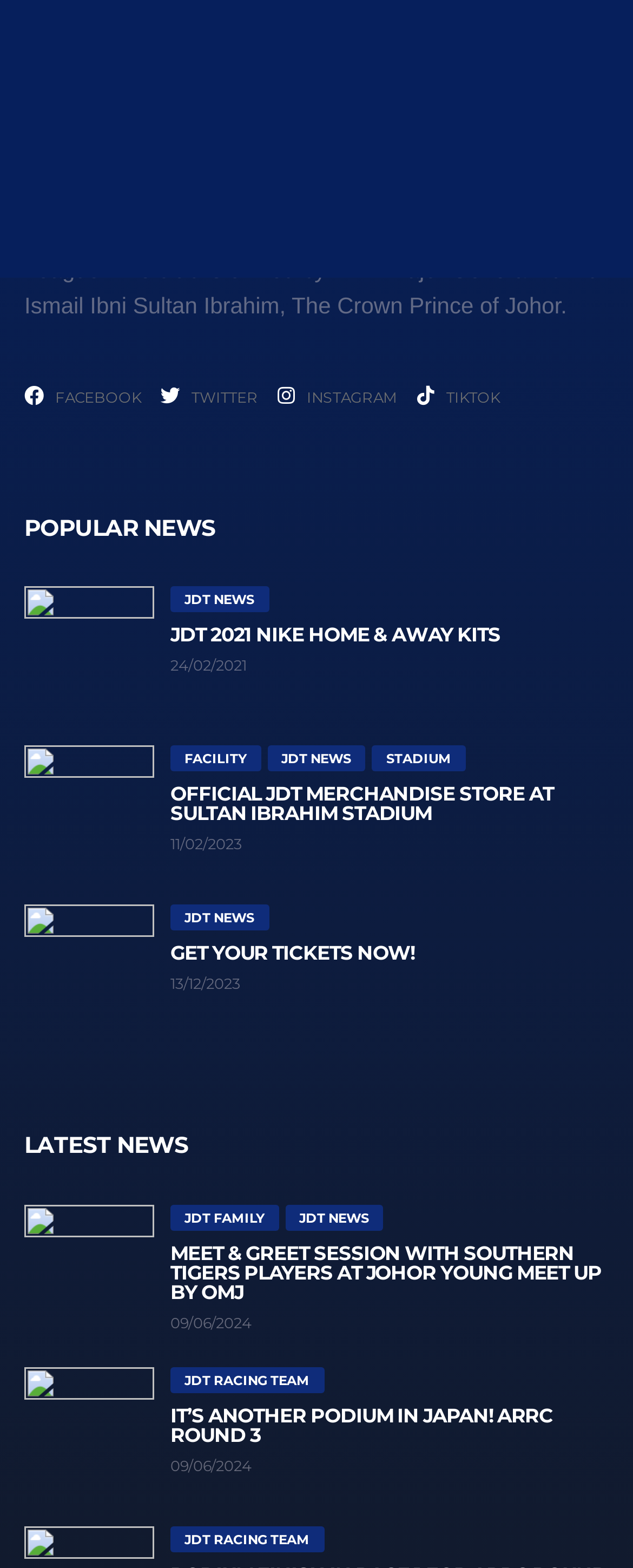Answer the following in one word or a short phrase: 
What is the name of the stadium mentioned?

SULTAN IBRAHIM STADIUM